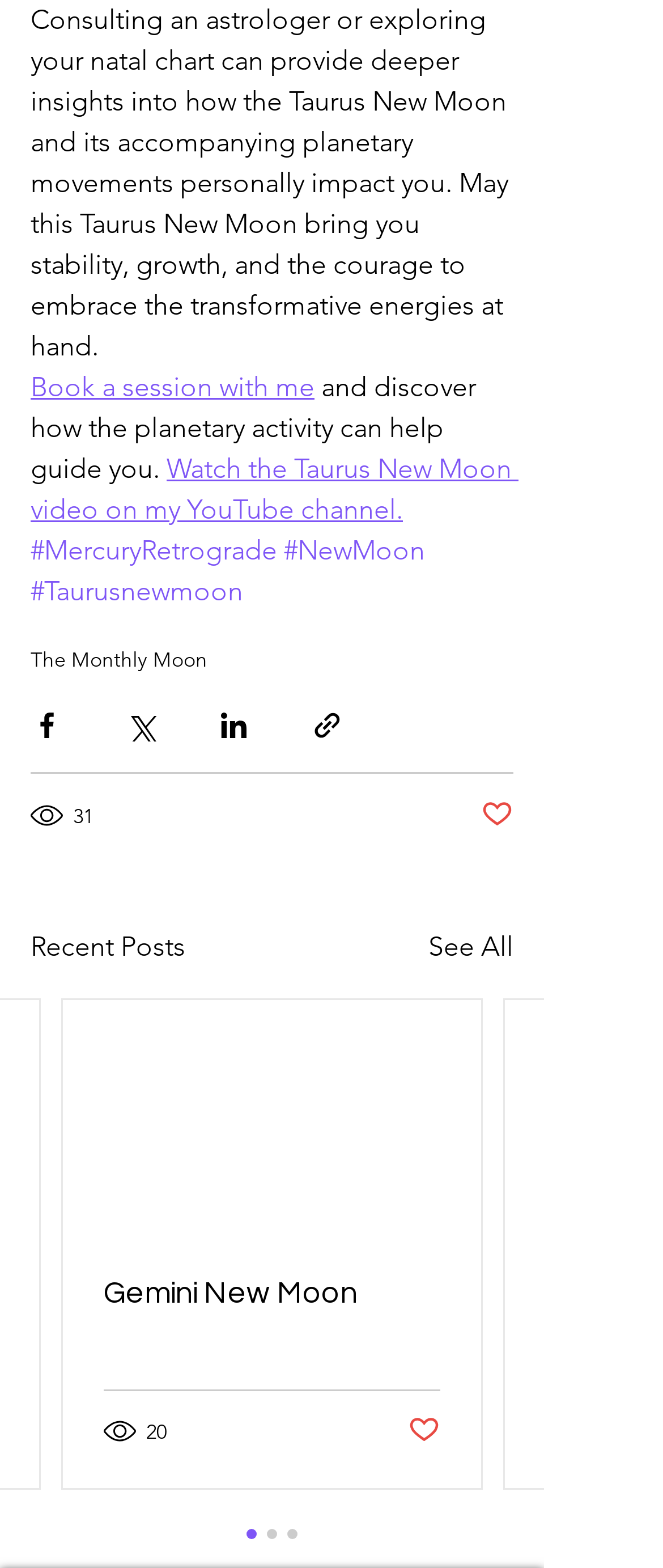Can you specify the bounding box coordinates for the region that should be clicked to fulfill this instruction: "Watch the Taurus New Moon video on my YouTube channel".

[0.046, 0.289, 0.782, 0.335]